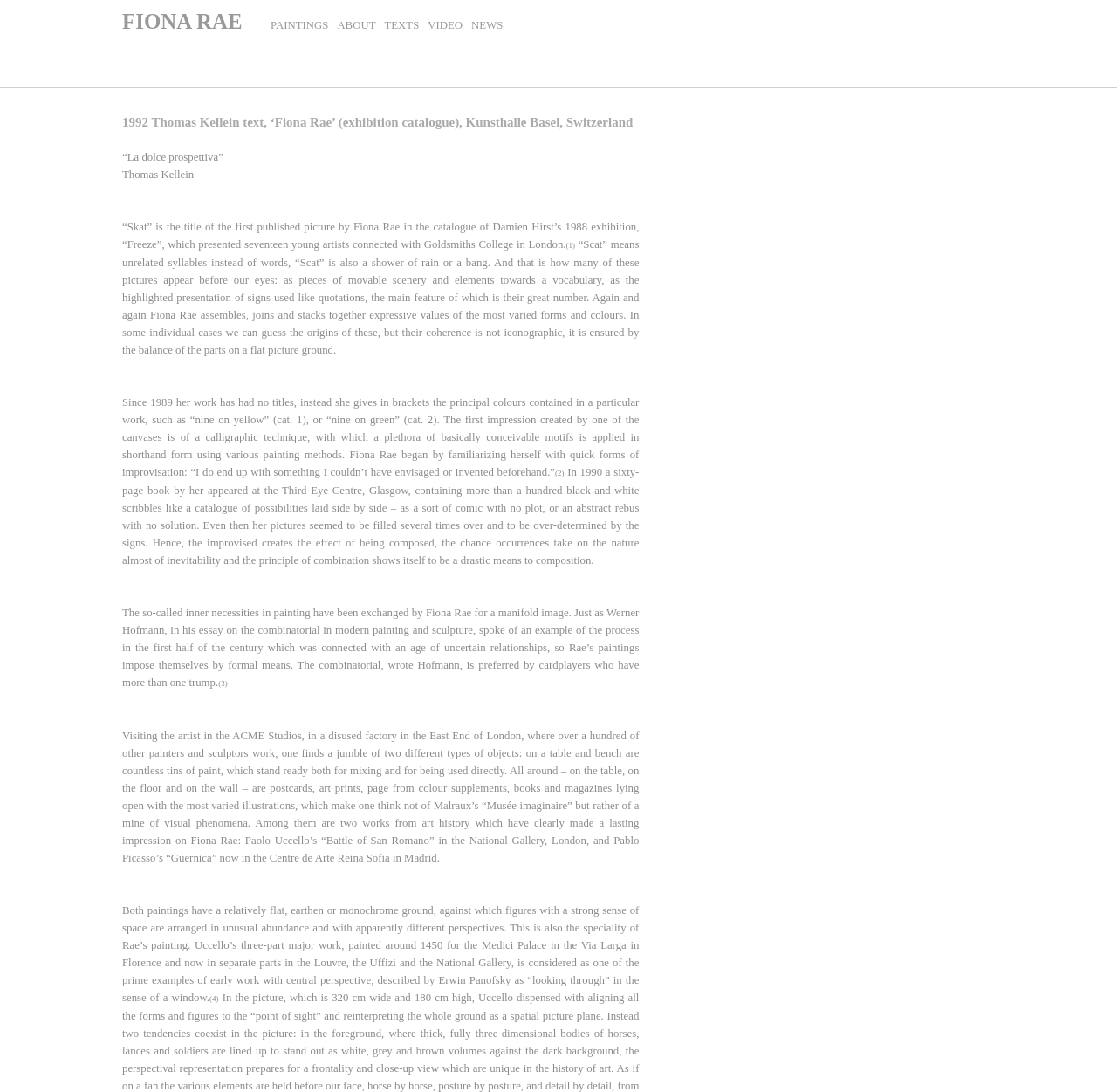What is the name of the art movement mentioned in the text?
Refer to the image and provide a concise answer in one word or phrase.

None